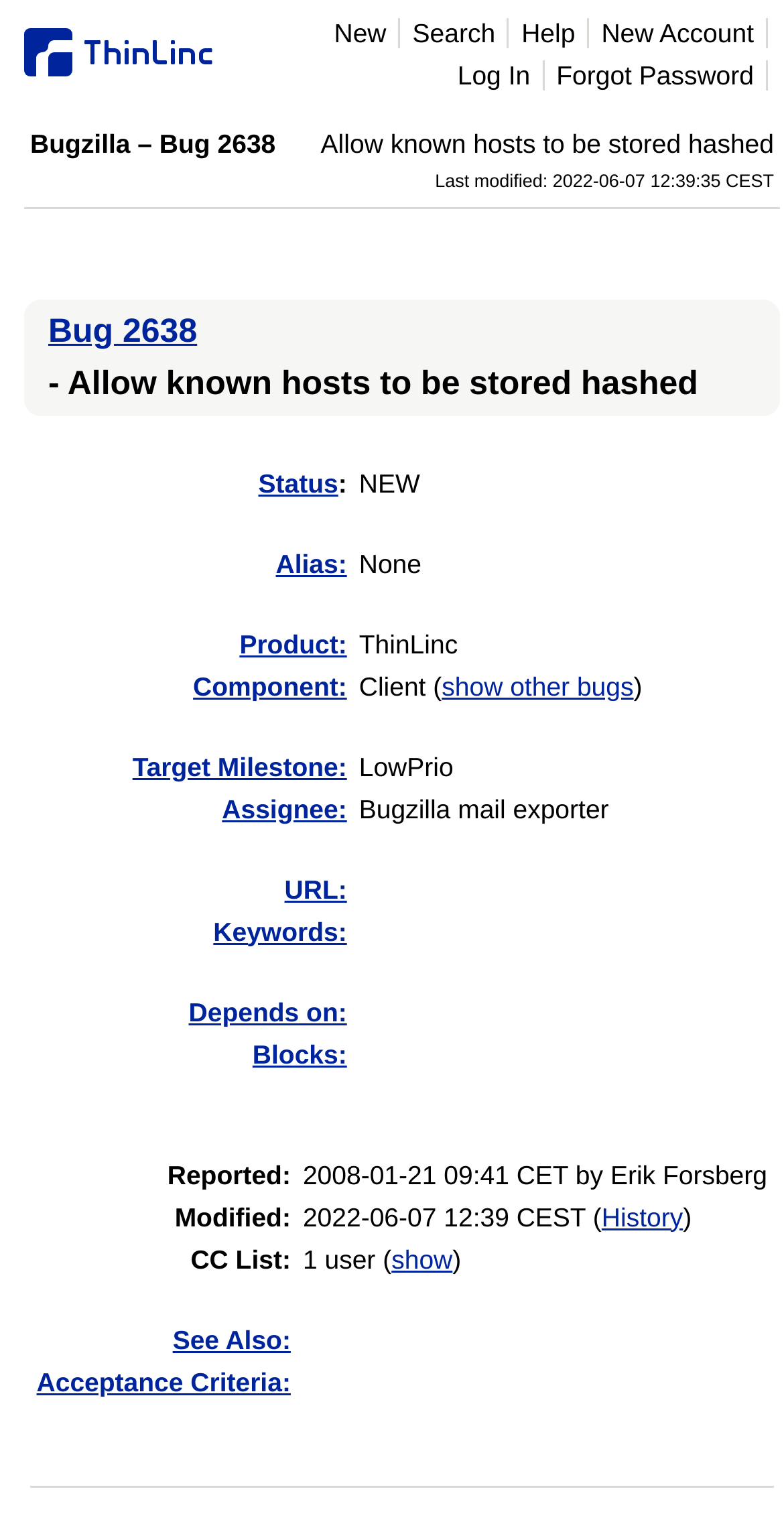Please answer the following question using a single word or phrase: 
When was the bug last modified?

2022-06-07 12:39 CEST